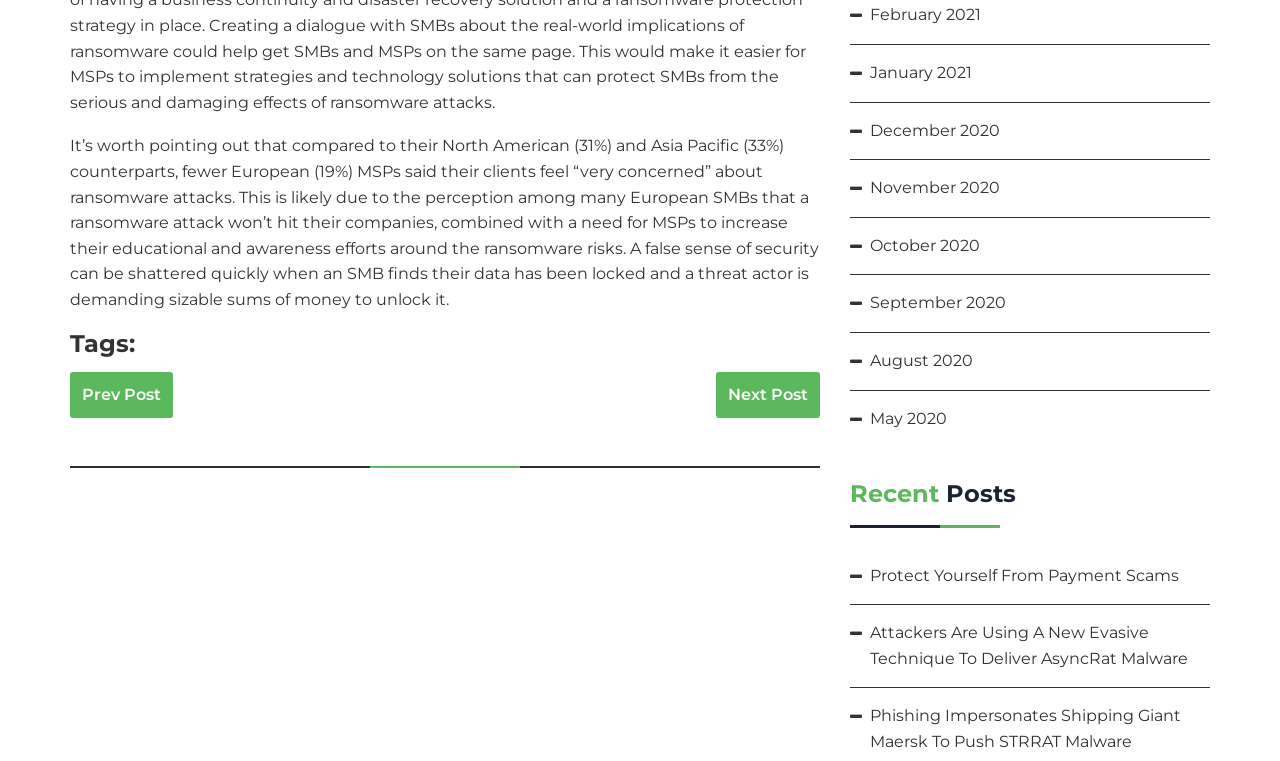Please give a one-word or short phrase response to the following question: 
What percentage of European MSPs said their clients feel very concerned about ransomware attacks?

19%